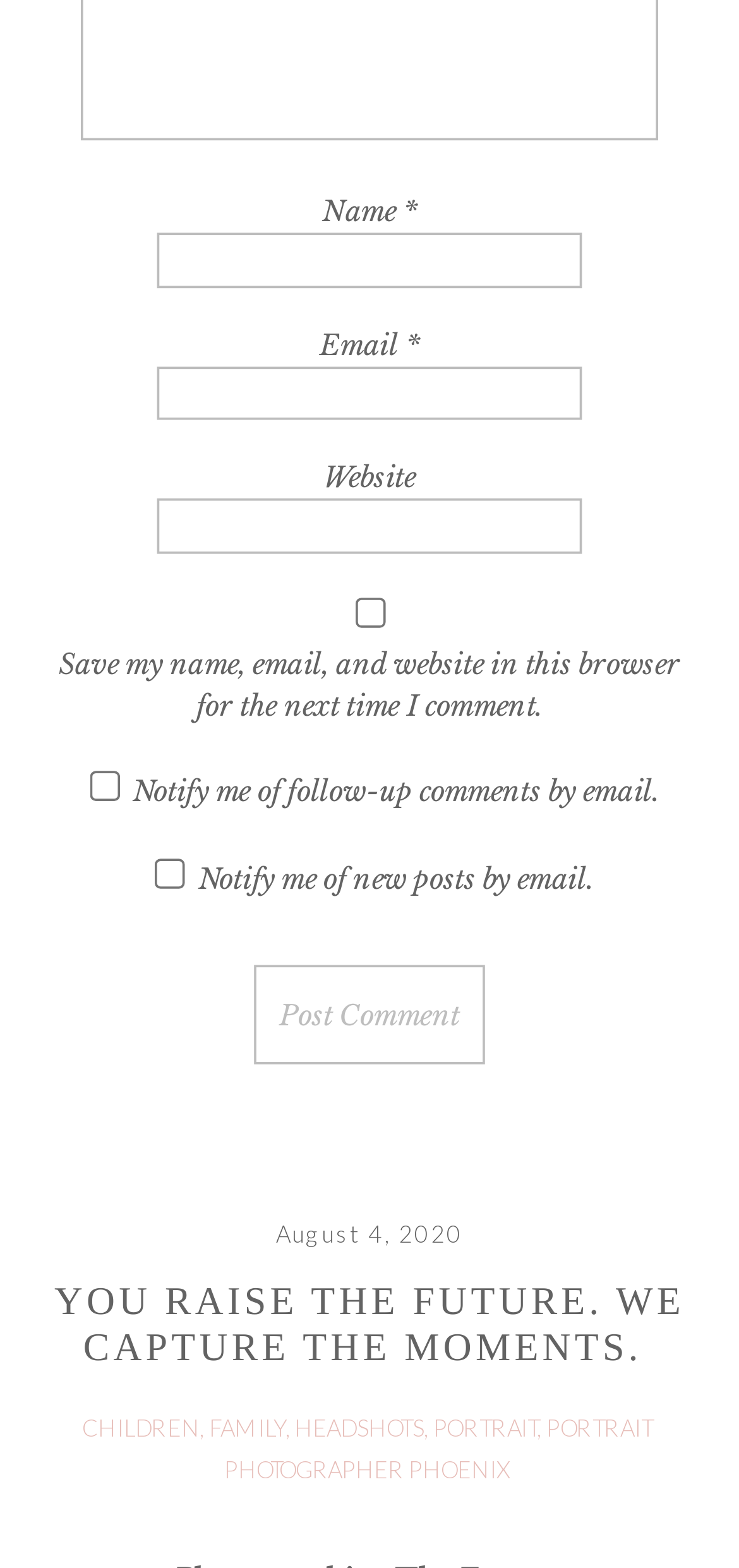Provide a single word or phrase answer to the question: 
How many checkboxes are present on the webpage?

Three